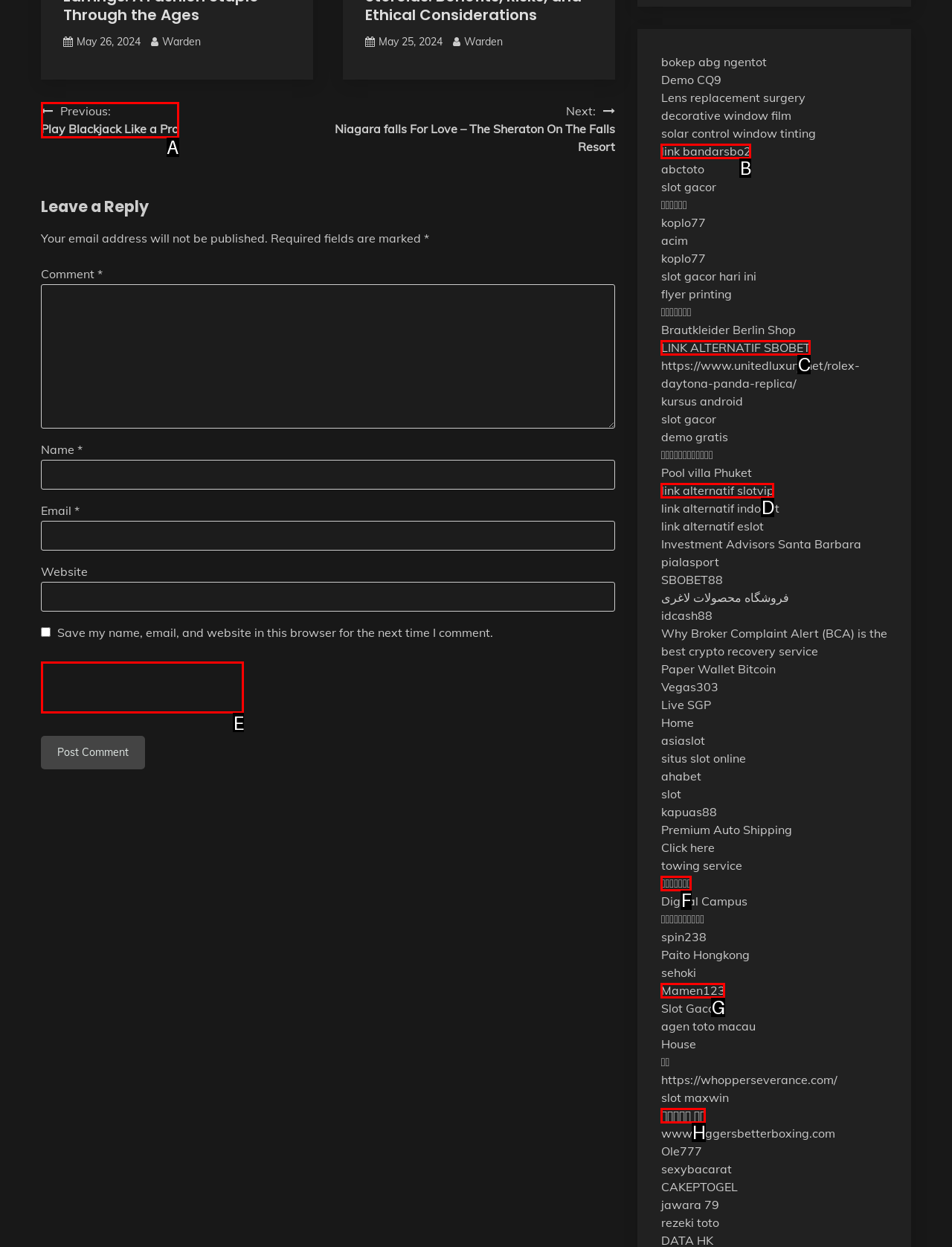From the given options, tell me which letter should be clicked to complete this task: View the 'Recent Posts'
Answer with the letter only.

None